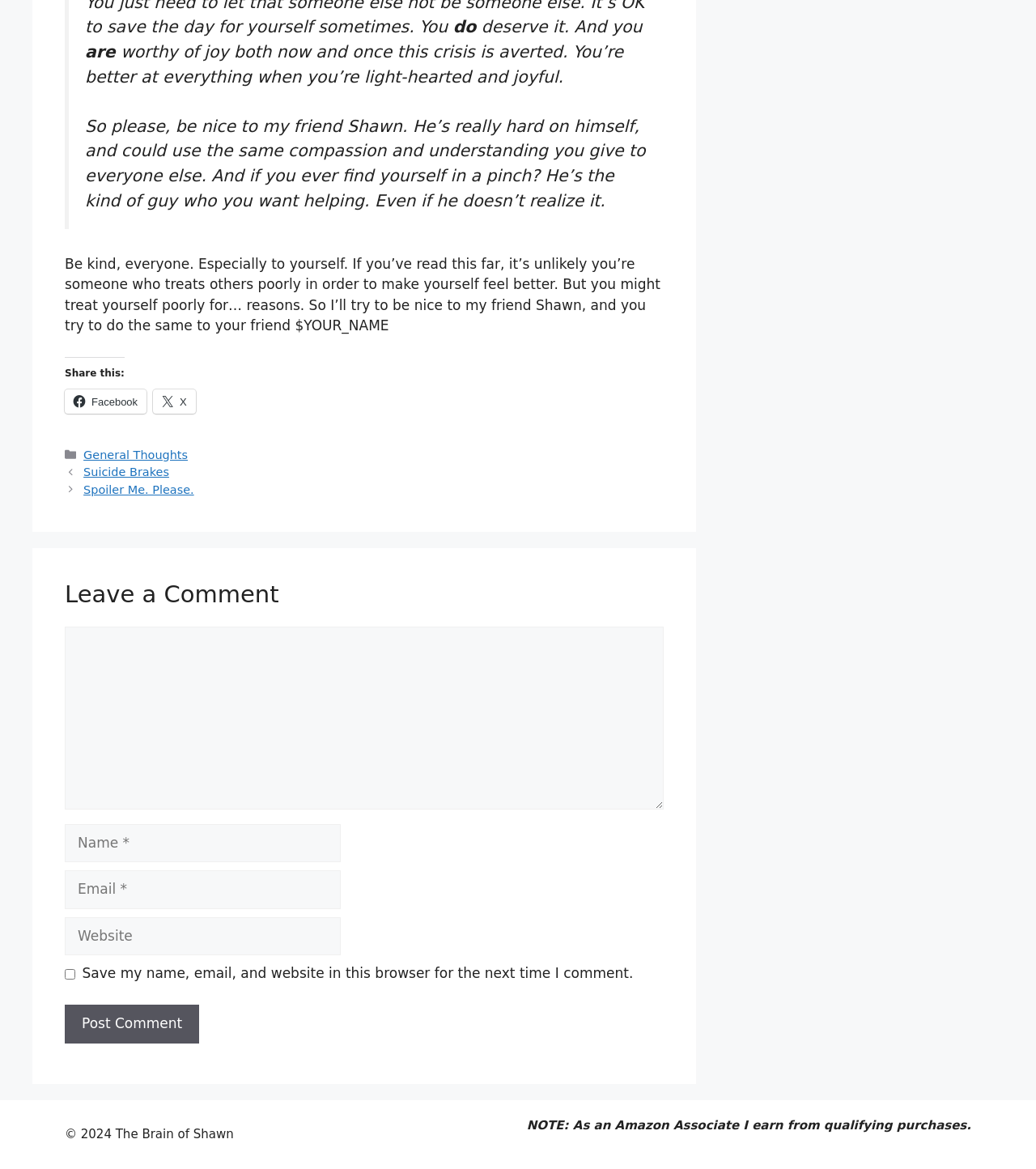Locate the bounding box coordinates of the segment that needs to be clicked to meet this instruction: "Visit the Posts page".

[0.062, 0.397, 0.641, 0.427]